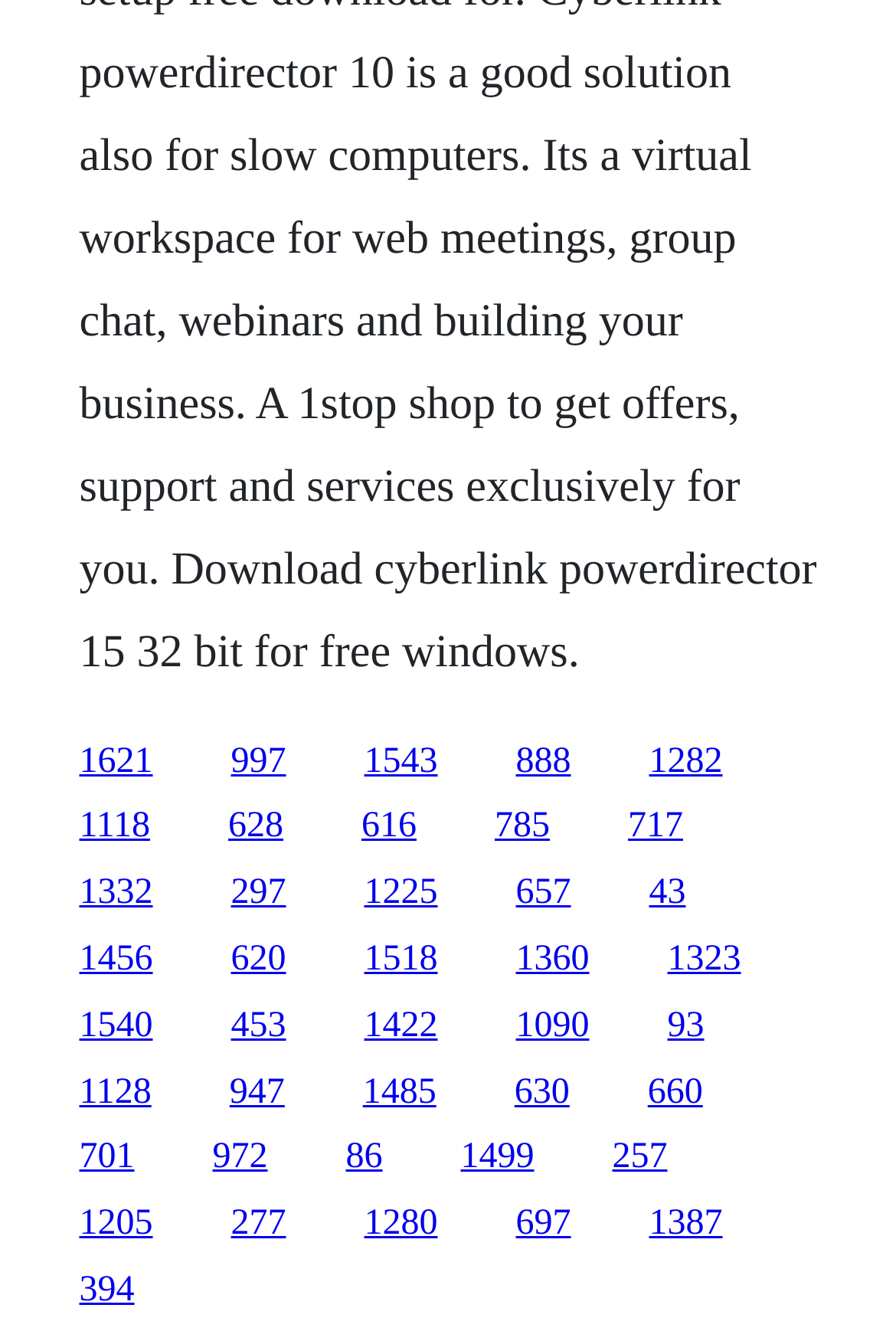Is there a link with a y1 coordinate greater than 0.8?
Using the picture, provide a one-word or short phrase answer.

Yes